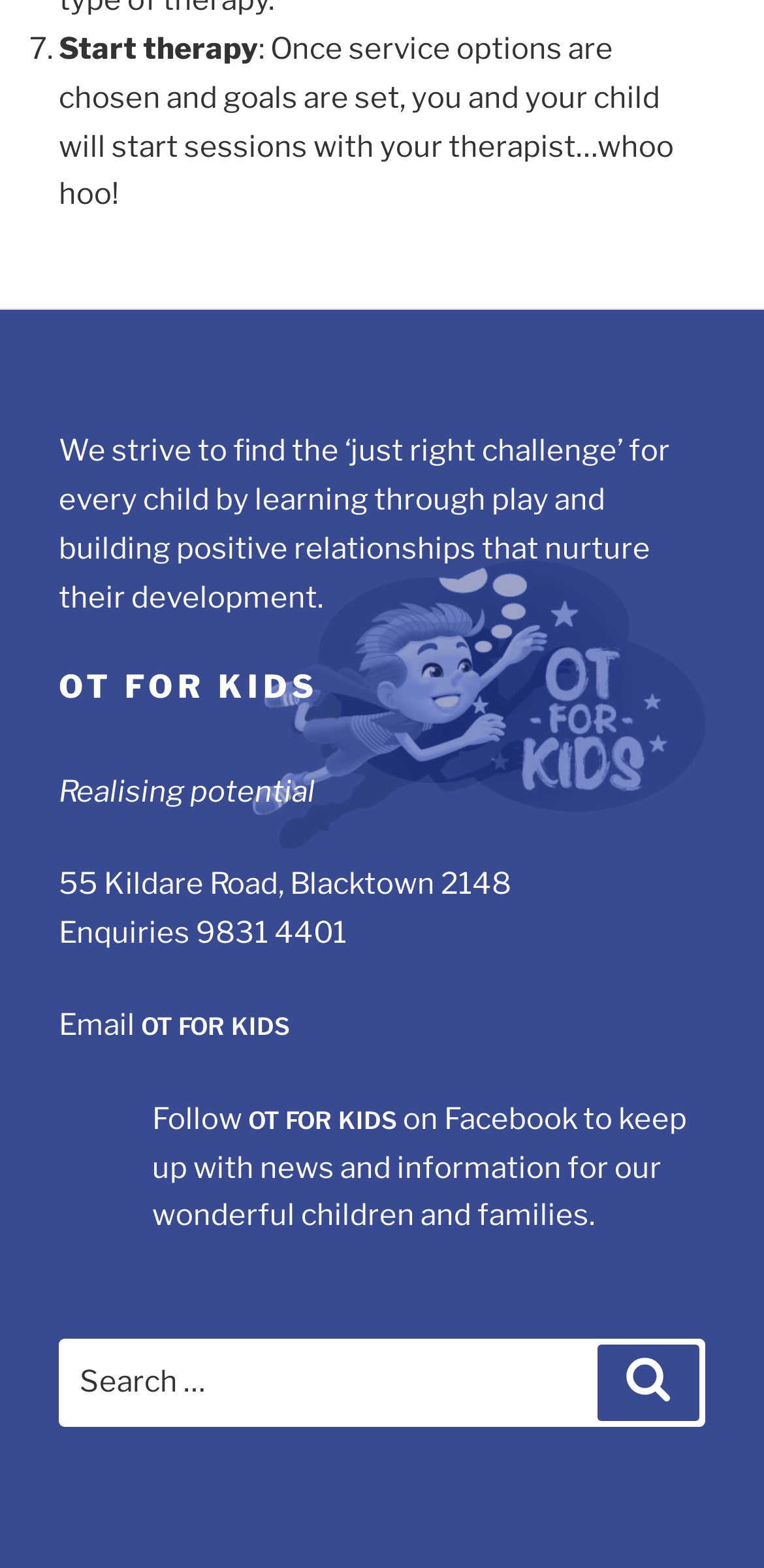Using the details from the image, please elaborate on the following question: What is the purpose of the search box?

I found the purpose of the search box by looking at the static text element next to the search box, which says 'Search for:'.